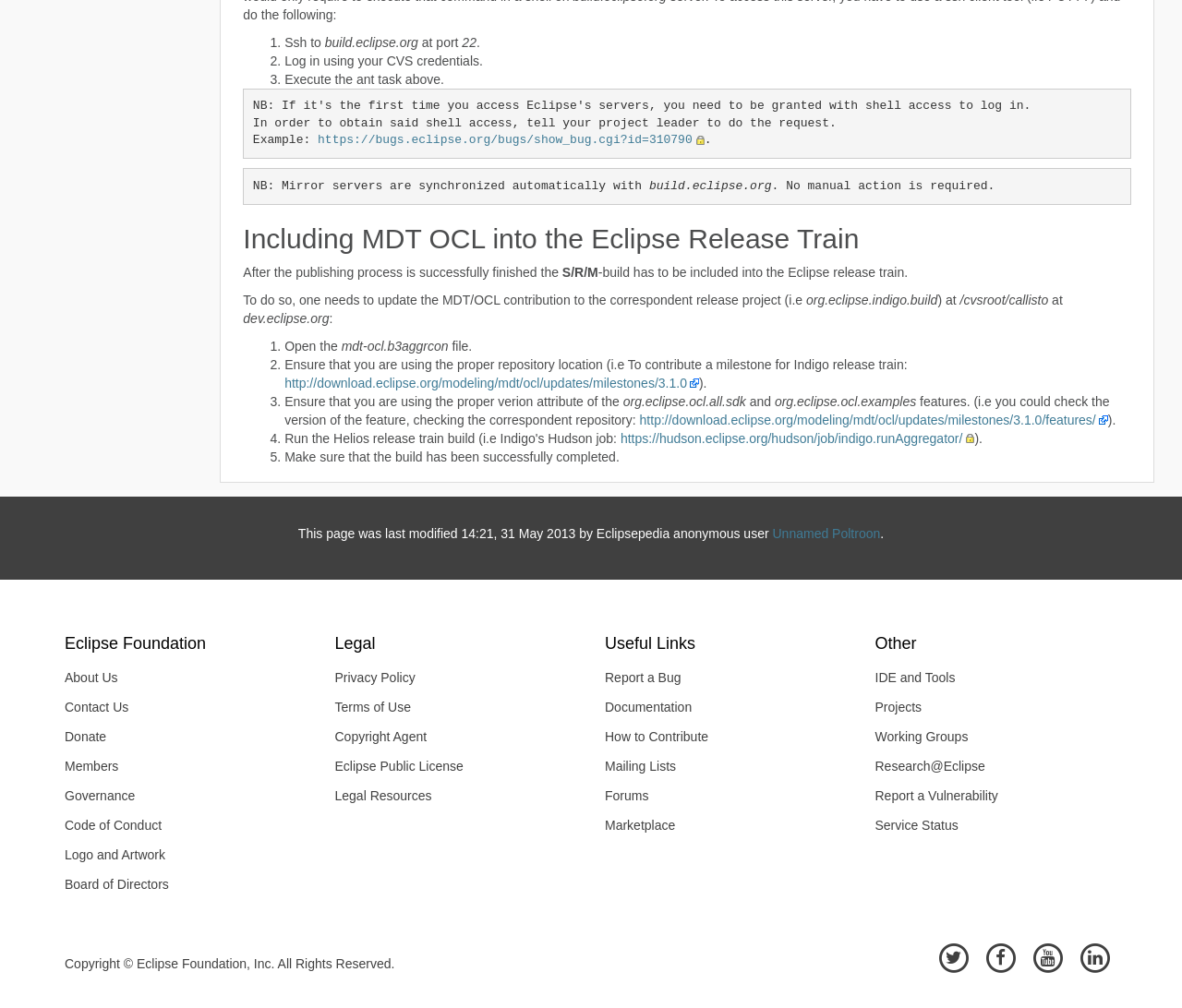Could you provide the bounding box coordinates for the portion of the screen to click to complete this instruction: "Visit The Gas Room"?

None